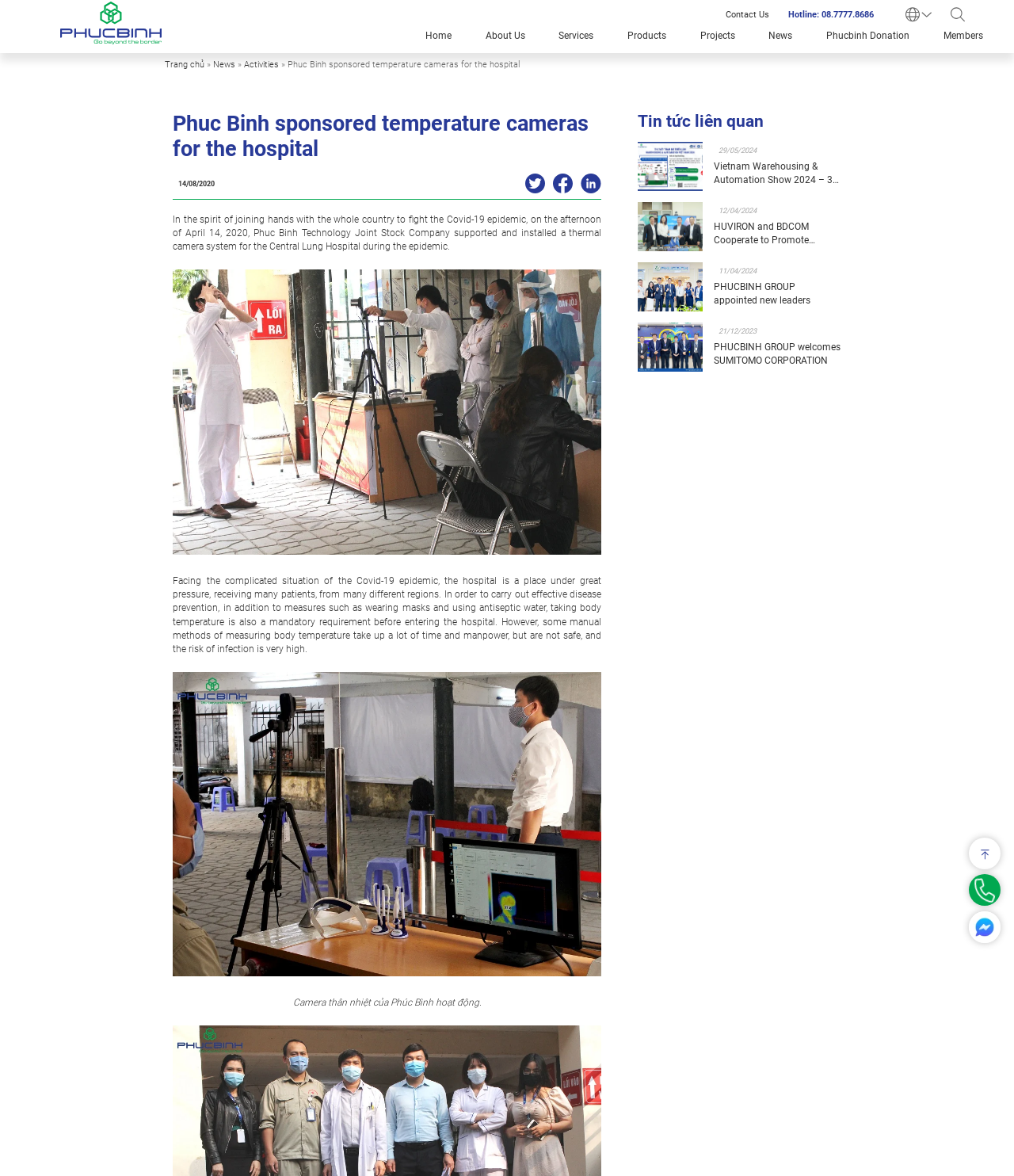From the given element description: "alt="logo phuc binh trang"", find the bounding box for the UI element. Provide the coordinates as four float numbers between 0 and 1, in the order [left, top, right, bottom].

[0.163, 0.78, 0.318, 0.789]